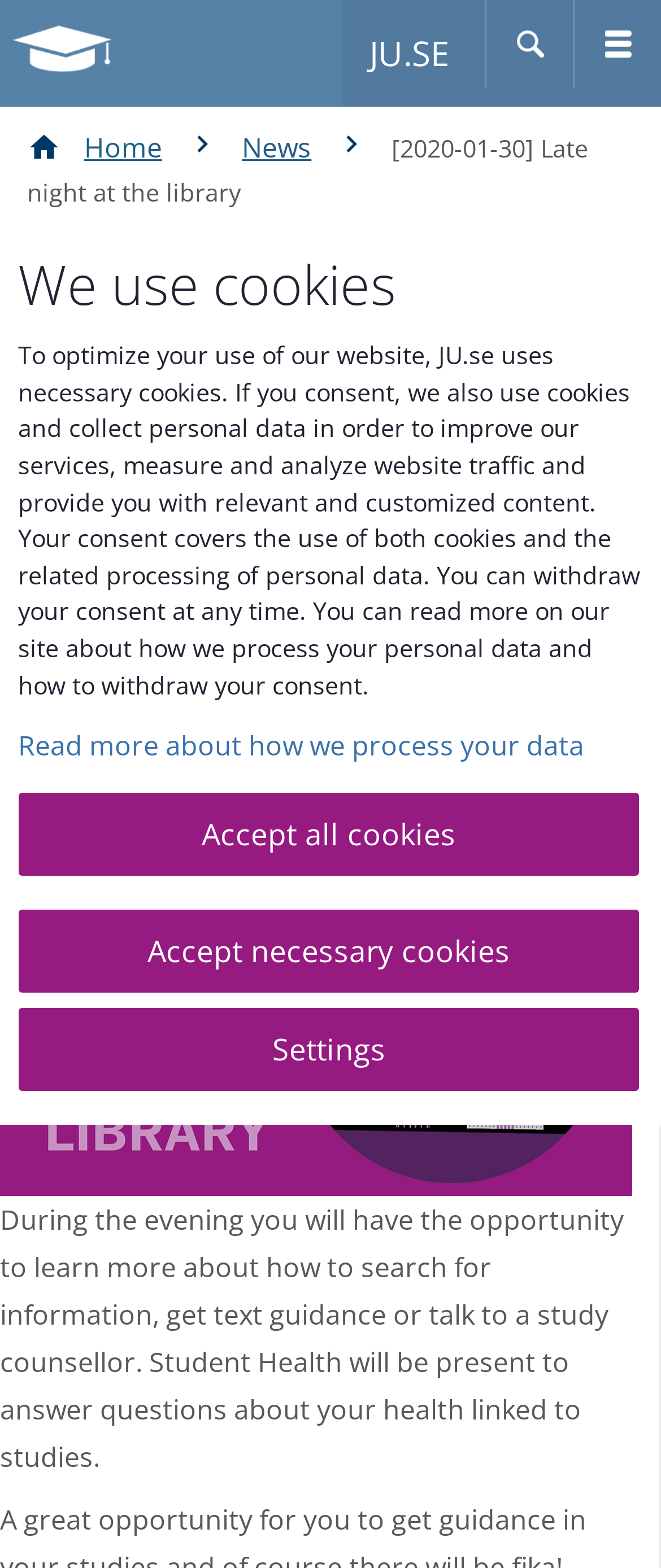Pinpoint the bounding box coordinates of the area that must be clicked to complete this instruction: "Search for something".

[0.02, 0.076, 0.99, 0.11]